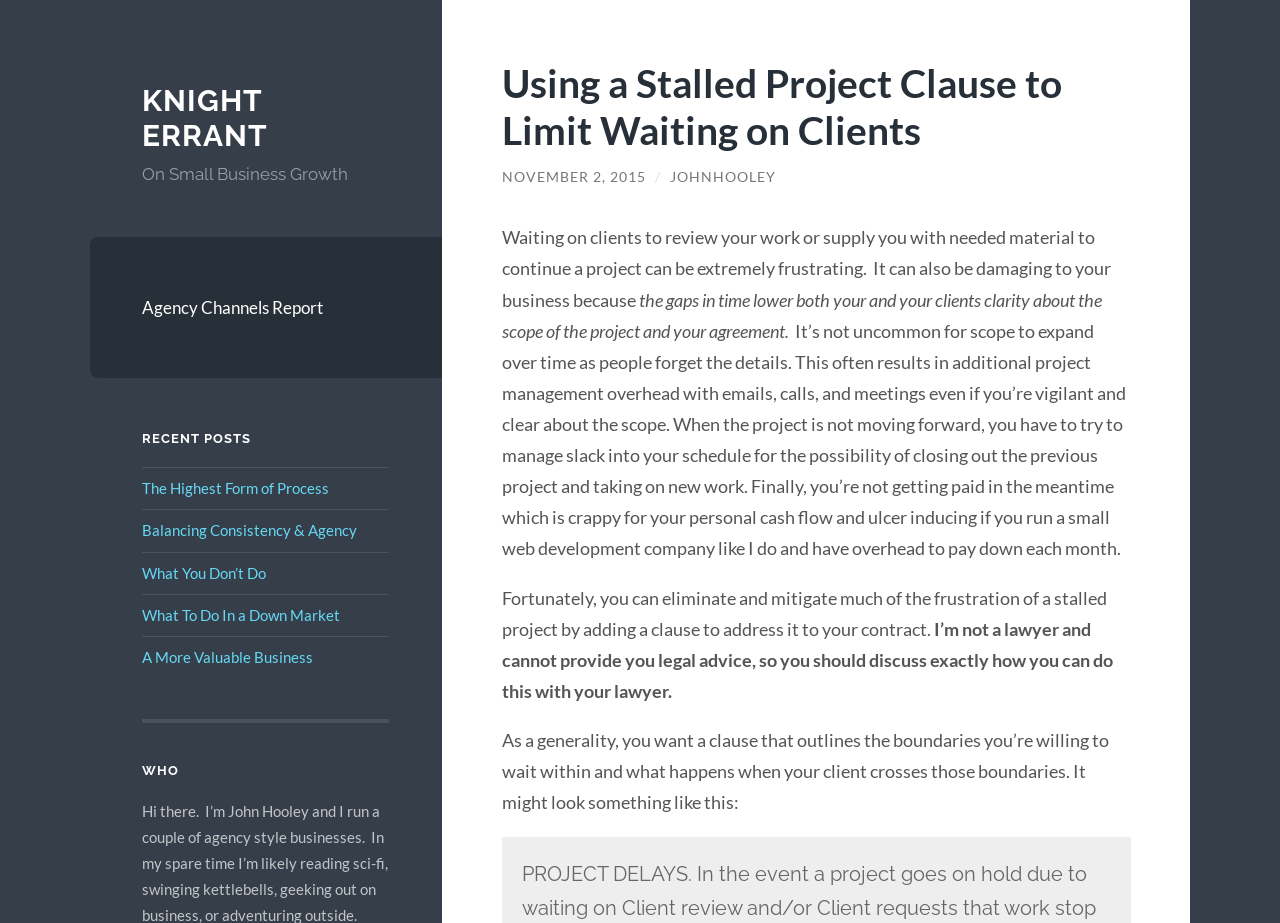Please identify the bounding box coordinates for the region that you need to click to follow this instruction: "Read the Agency Channels Report".

[0.111, 0.314, 0.304, 0.353]